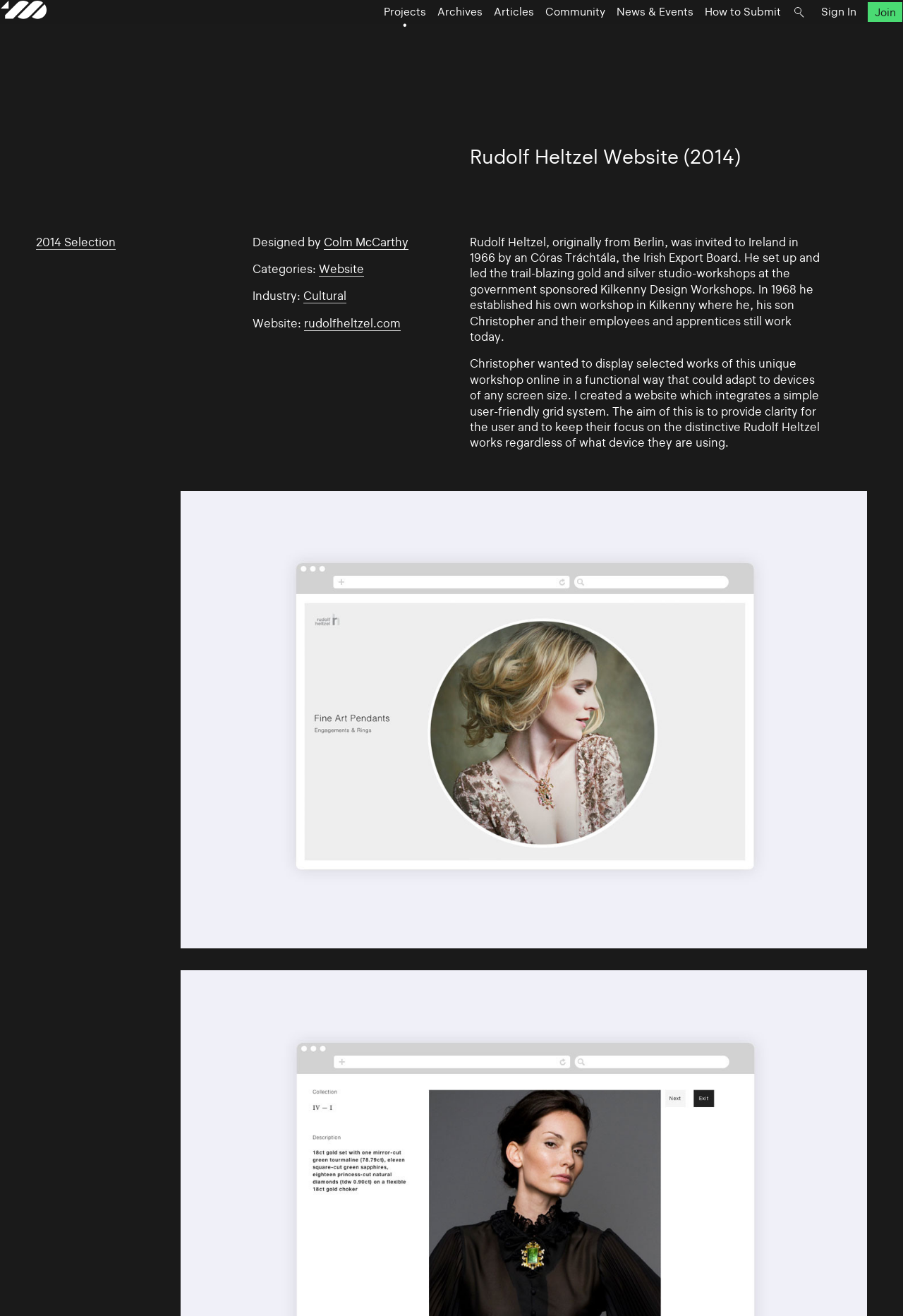Specify the bounding box coordinates of the element's area that should be clicked to execute the given instruction: "Sign In". The coordinates should be four float numbers between 0 and 1, i.e., [left, top, right, bottom].

[0.87, 0.038, 0.909, 0.048]